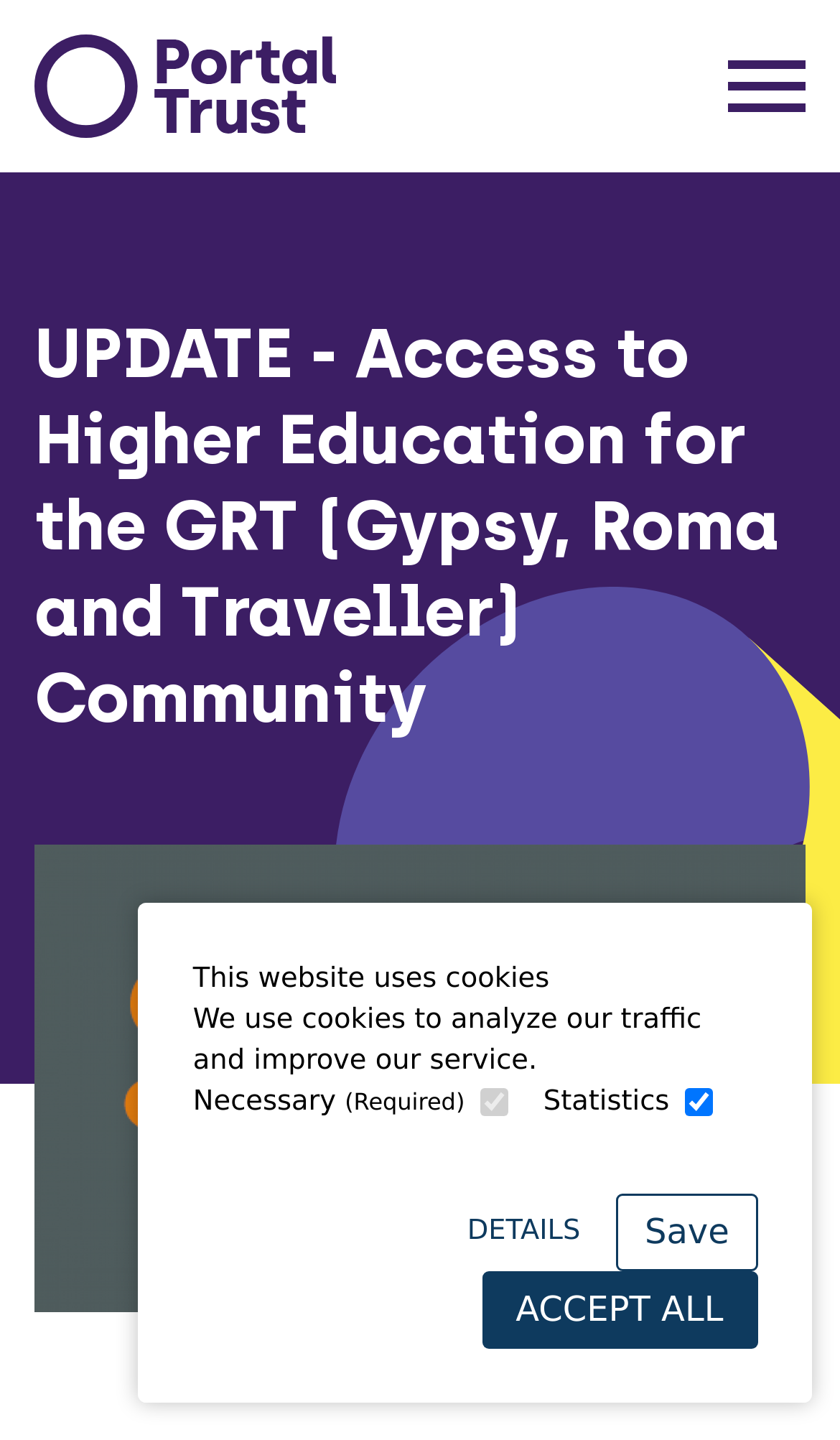Illustrate the webpage with a detailed description.

The webpage is about the Portal Trust, specifically focusing on an update regarding access to higher education for the Gypsy, Roma, and Traveller (GRT) community. 

At the top left of the page, there is the Portal Trust logo, which is an image. Next to it, there is a heading that reads "UPDATE - Access to Higher Education for the GRT (Gypsy, Roma and Traveller) Community". 

Below the logo and the heading, there is a large image that takes up most of the width of the page, which is likely the GRT Cover image. 

On the top right of the page, there is a header section that contains a heading that says "This website uses cookies" and a static text that explains the purpose of the cookies. 

Below the header section, there are three checkboxes, two of which are checked, and a "Save" button and an "Accept All" button. The "Accept All" button has a static text that says "ACCEPT ALL". 

At the bottom of the page, there is a link that says "DETAILS".